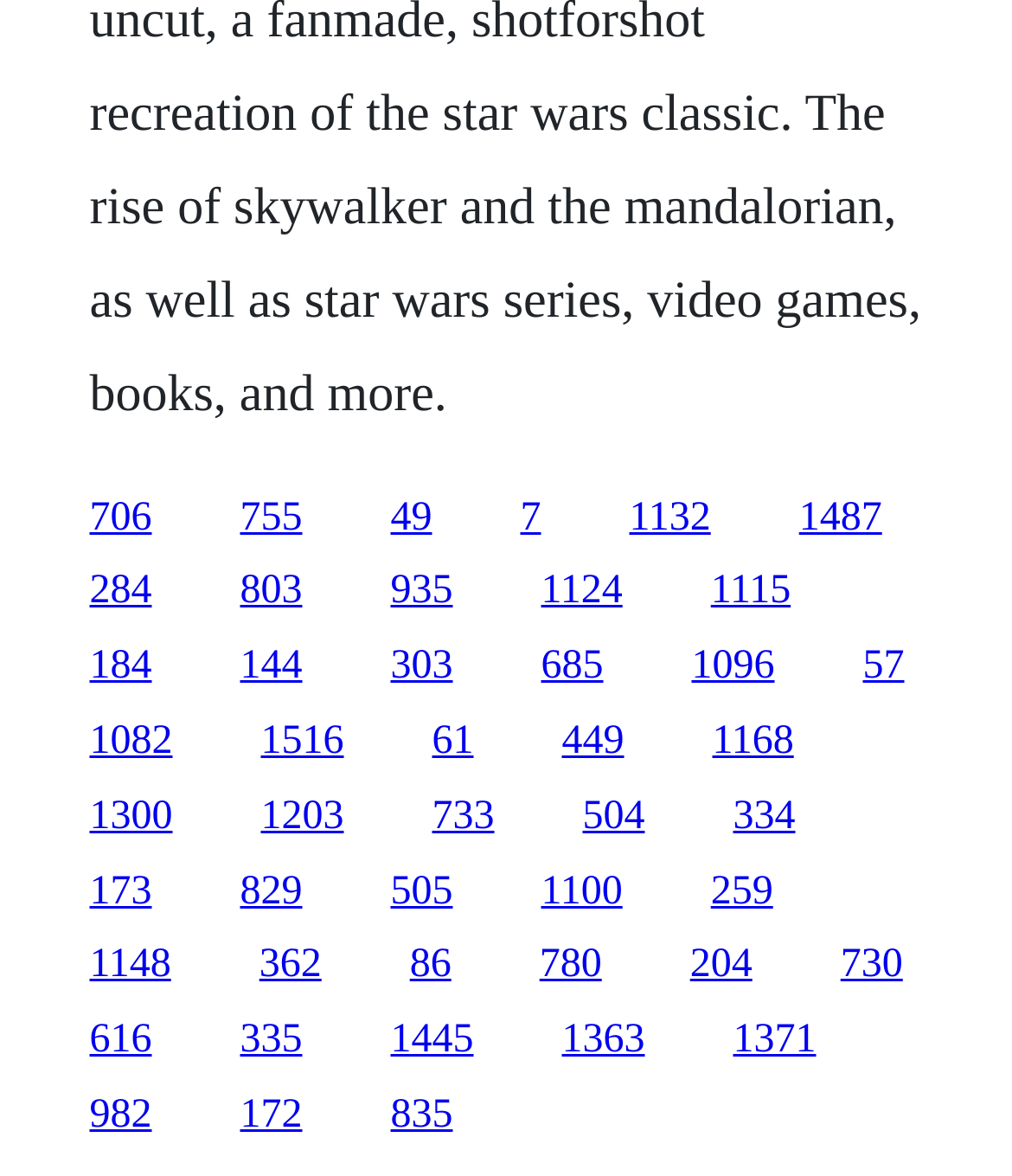Locate the bounding box coordinates of the region to be clicked to comply with the following instruction: "click the first link". The coordinates must be four float numbers between 0 and 1, in the form [left, top, right, bottom].

[0.088, 0.421, 0.15, 0.458]